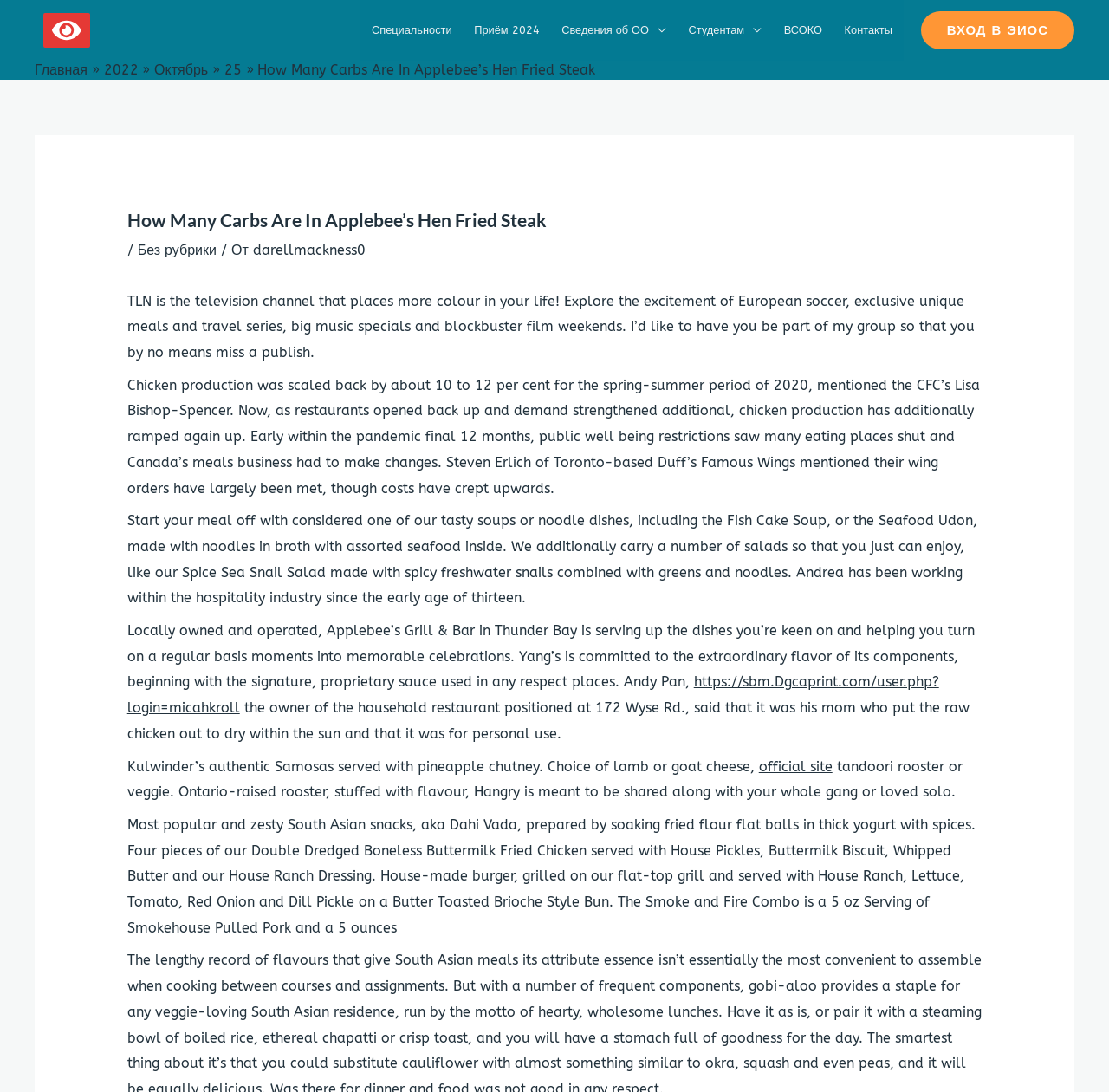Please identify the bounding box coordinates of the element's region that should be clicked to execute the following instruction: "Click on the link 'ВХОД В ЭИОС'". The bounding box coordinates must be four float numbers between 0 and 1, i.e., [left, top, right, bottom].

[0.83, 0.01, 0.969, 0.046]